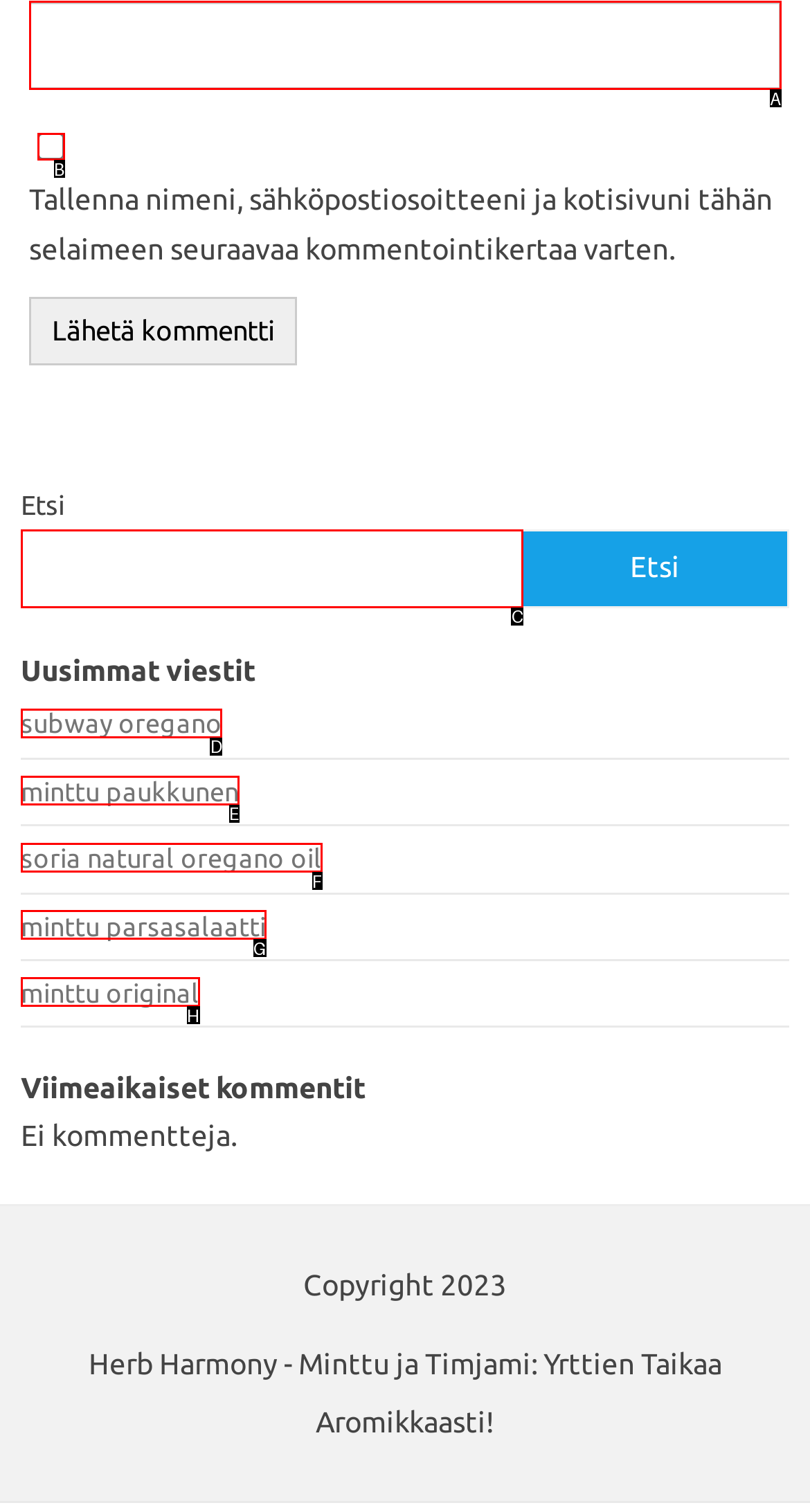Please indicate which HTML element should be clicked to fulfill the following task: Go to Patient Portal. Provide the letter of the selected option.

None